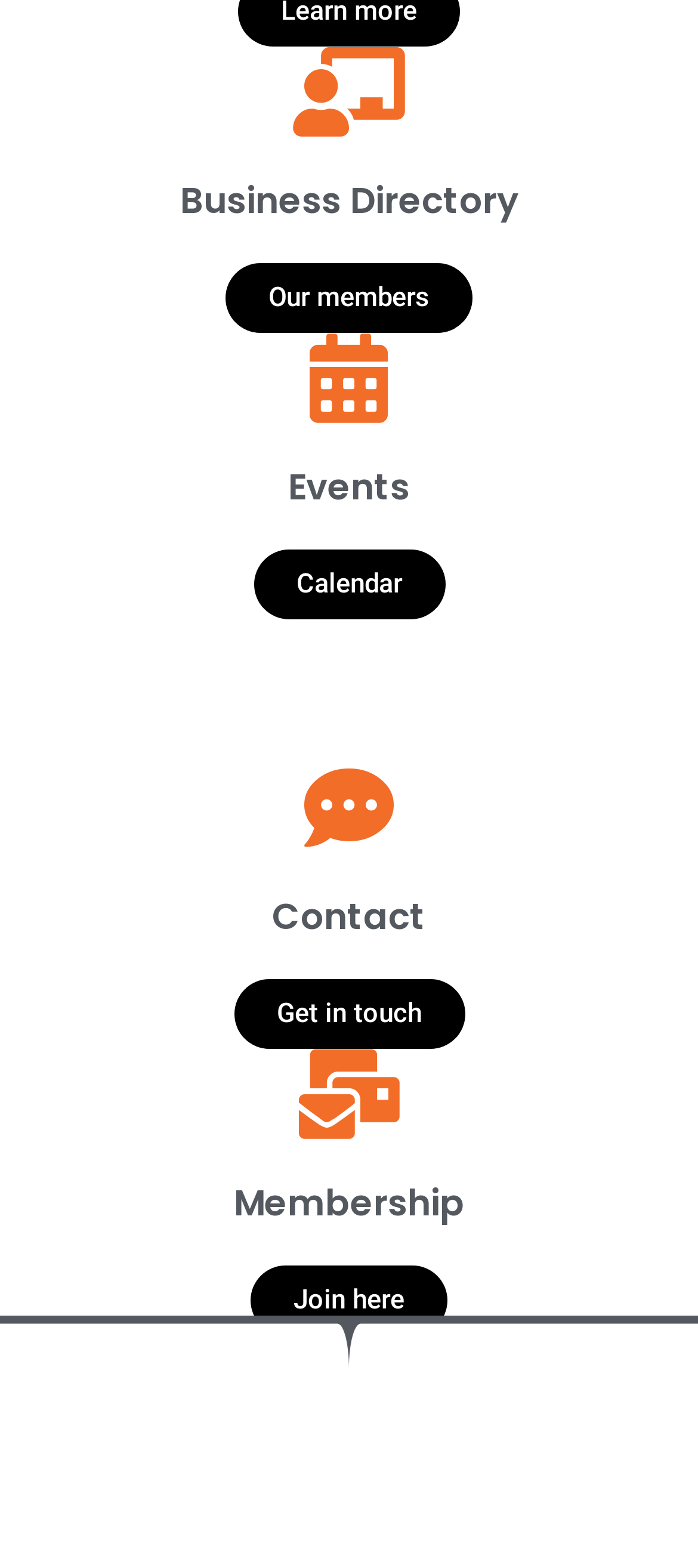Please respond to the question with a concise word or phrase:
What type of events are listed?

Calendar events